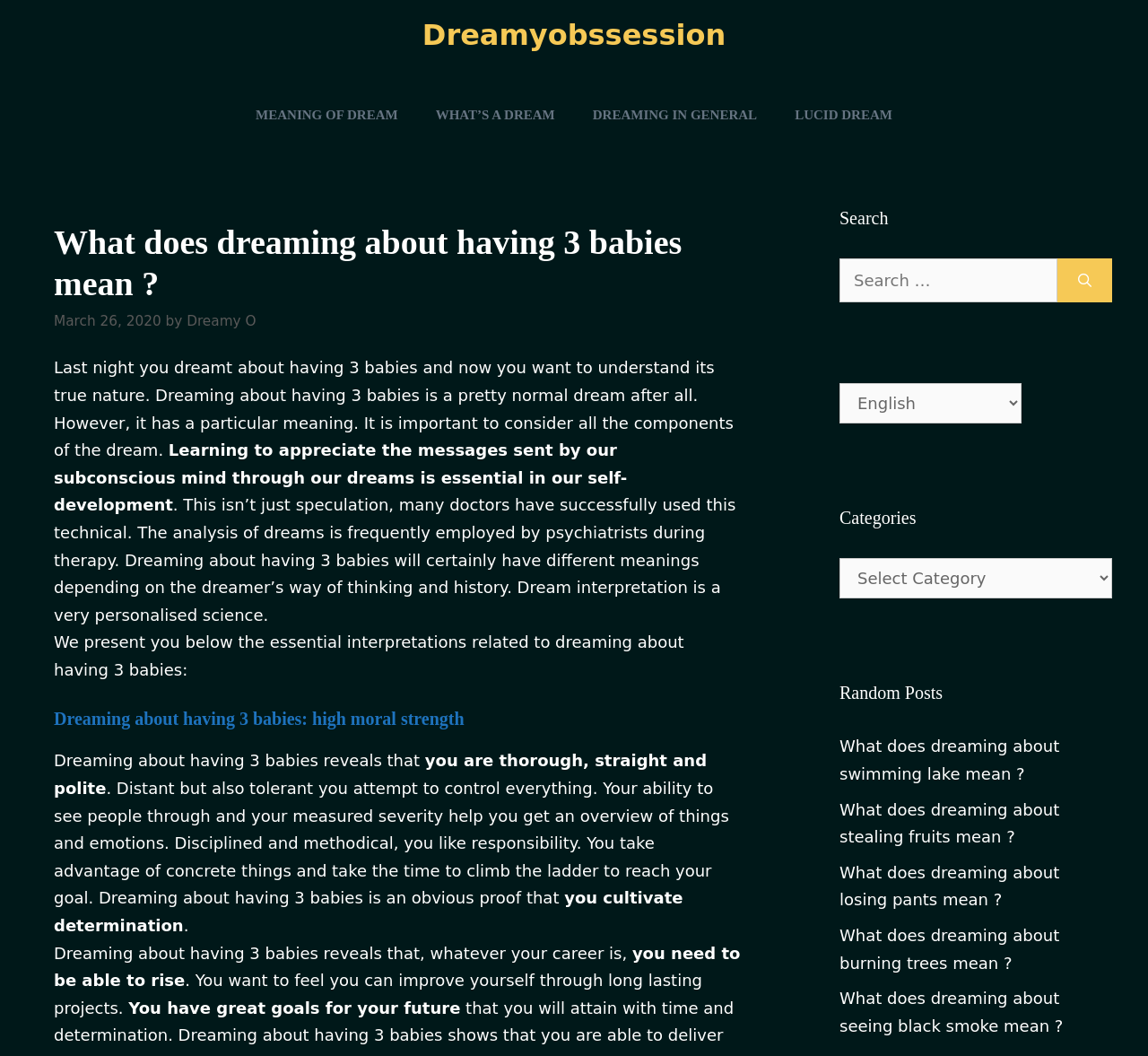What is the date of the article?
Please answer using one word or phrase, based on the screenshot.

March 26, 2020